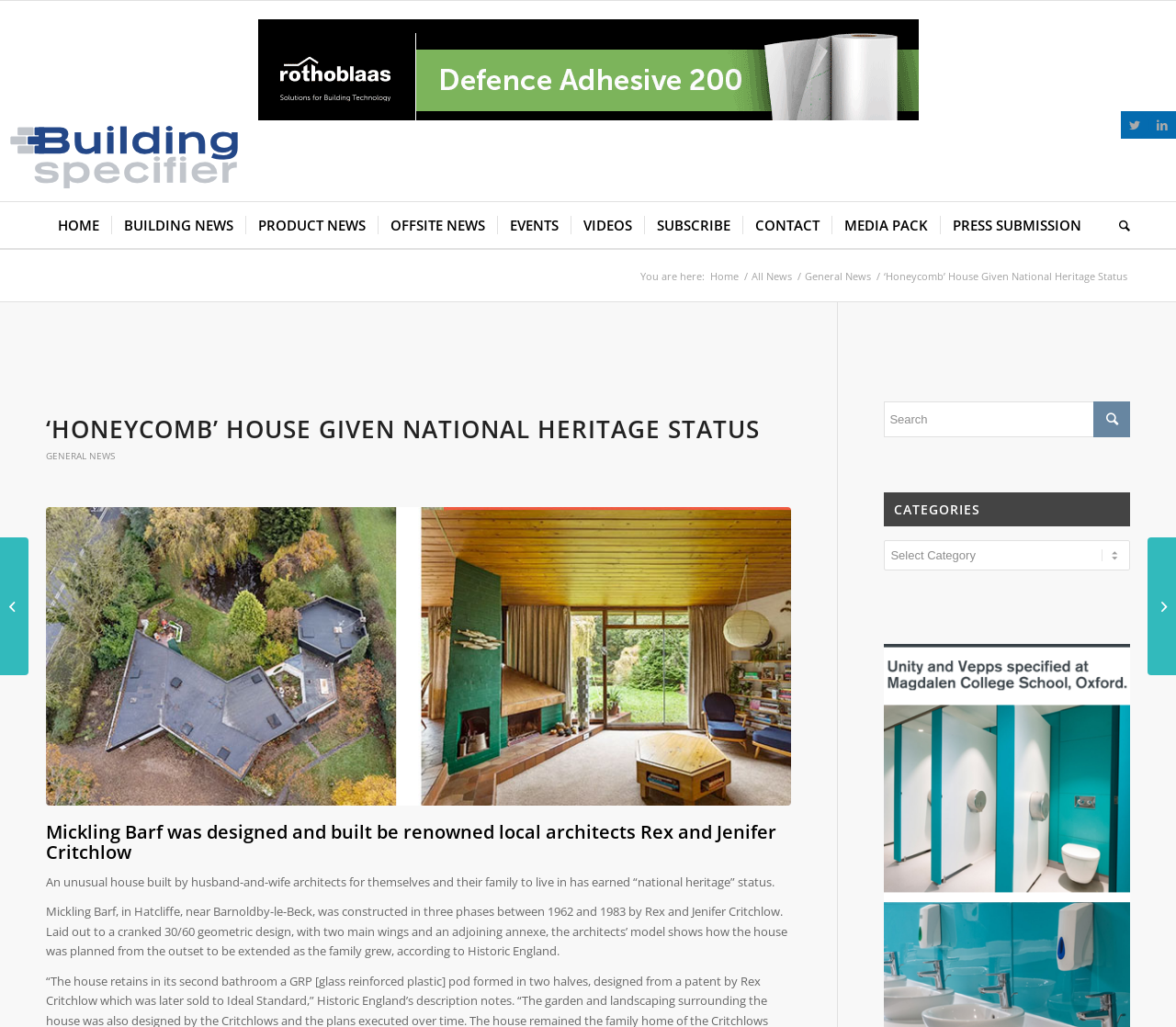Locate the bounding box coordinates of the segment that needs to be clicked to meet this instruction: "Click on the 'Building Specifier' link".

[0.0, 0.117, 0.203, 0.358]